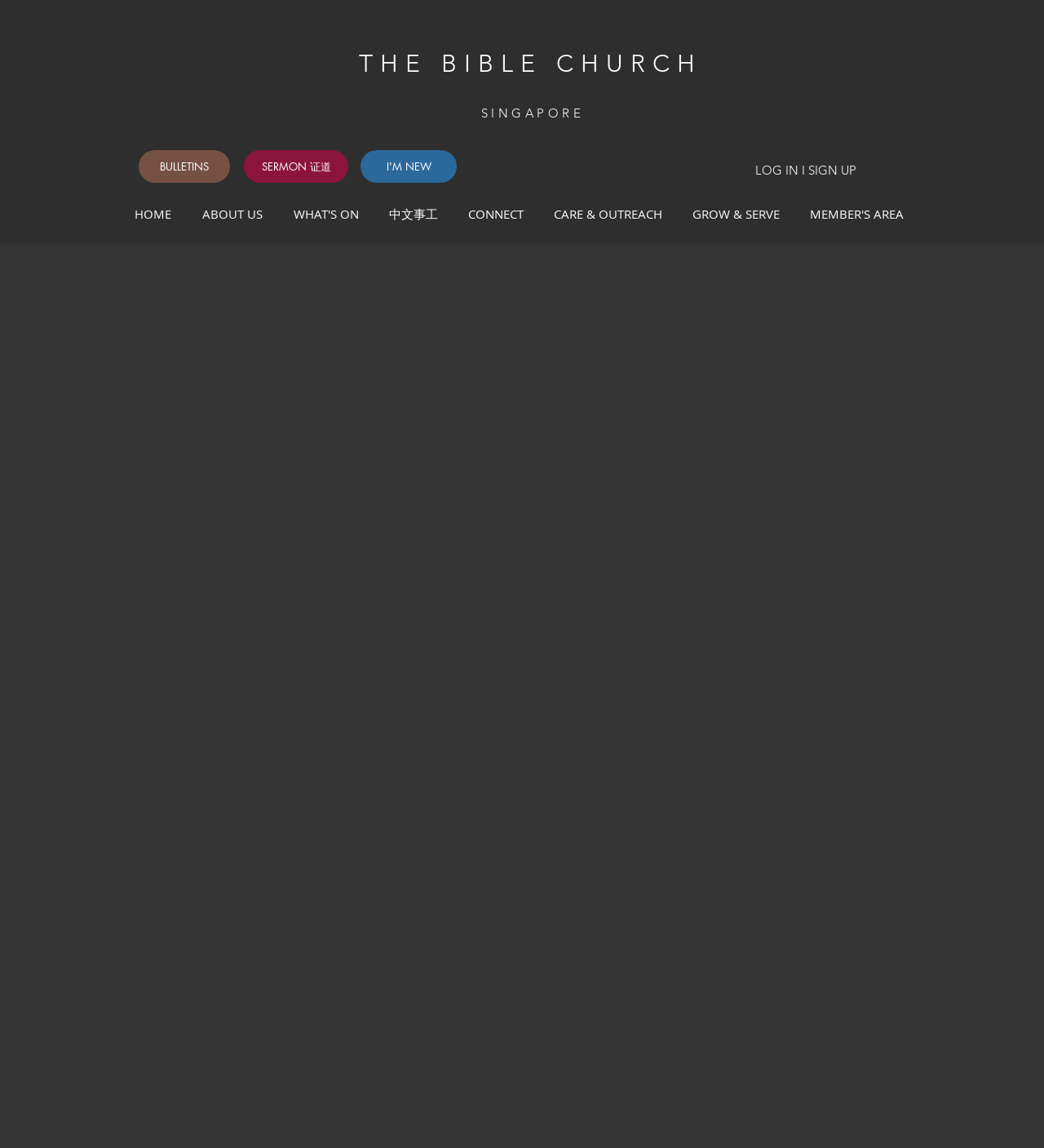What is the location of the church?
Refer to the image and provide a concise answer in one word or phrase.

SINGAPORE